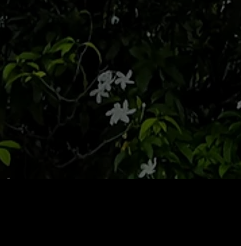Give a one-word or phrase response to the following question: What type of environment is depicted in the image?

Tranquil